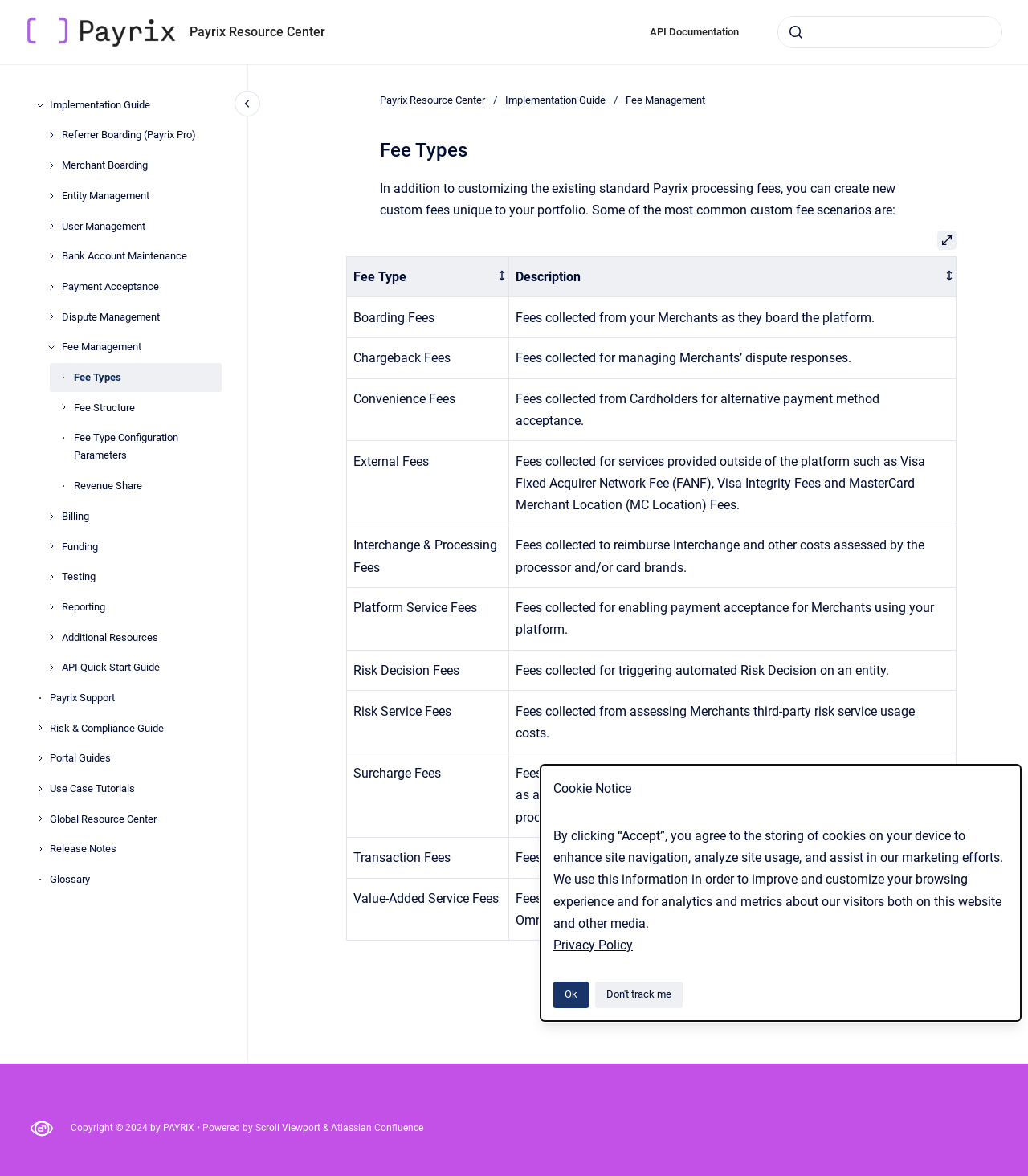Determine the bounding box coordinates for the area that needs to be clicked to fulfill this task: "view implementation guide". The coordinates must be given as four float numbers between 0 and 1, i.e., [left, top, right, bottom].

[0.048, 0.077, 0.216, 0.102]